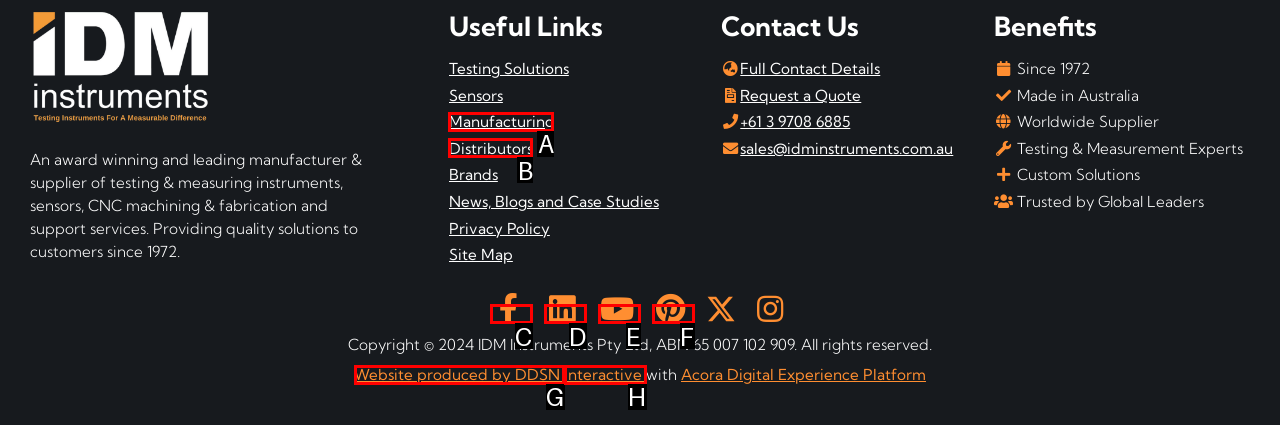Using the description: title="IDM Instruments on Pinterest", find the HTML element that matches it. Answer with the letter of the chosen option.

F